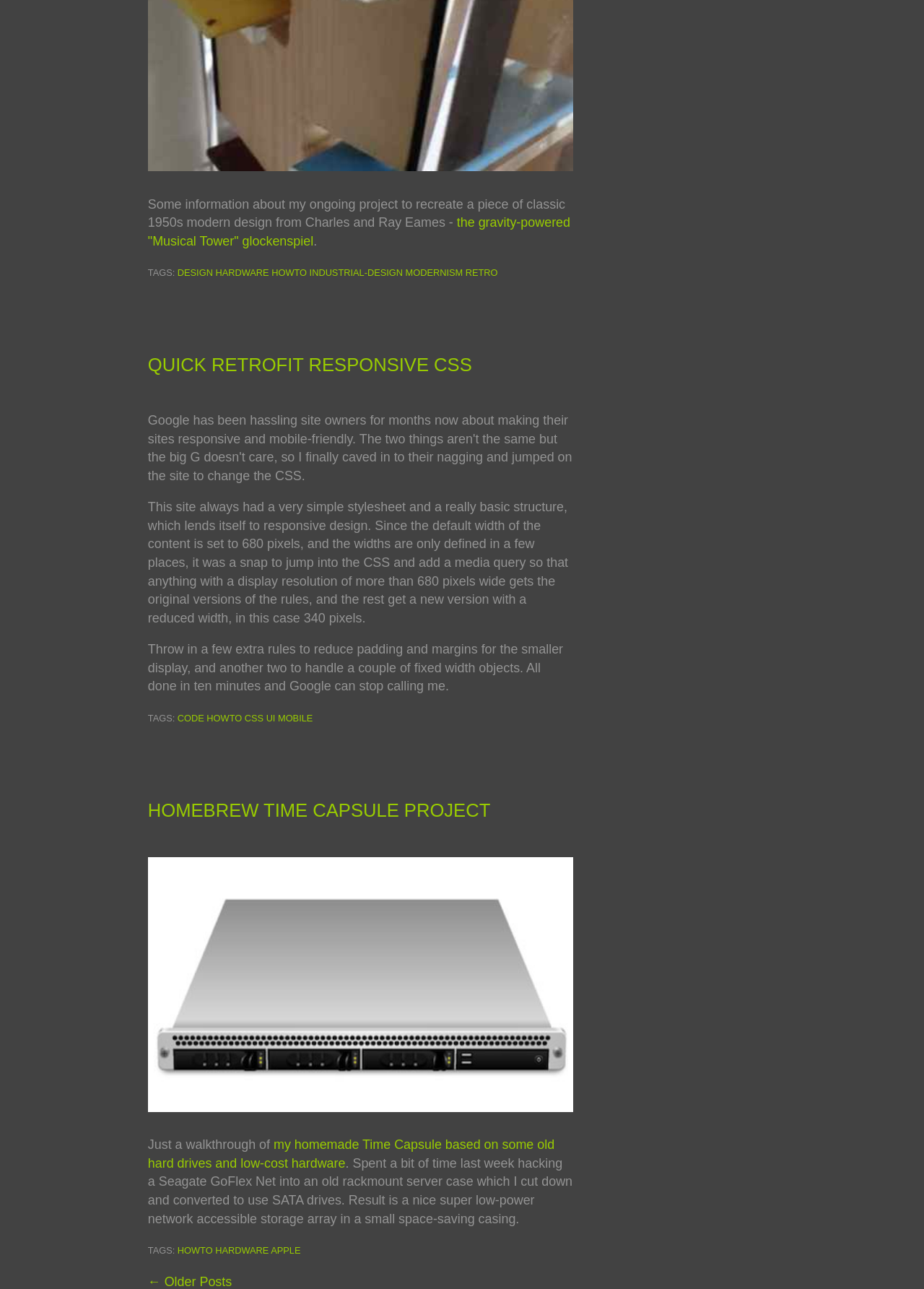Find the bounding box coordinates of the clickable area required to complete the following action: "View the Homebrew Time Capsule project".

[0.16, 0.621, 0.531, 0.636]